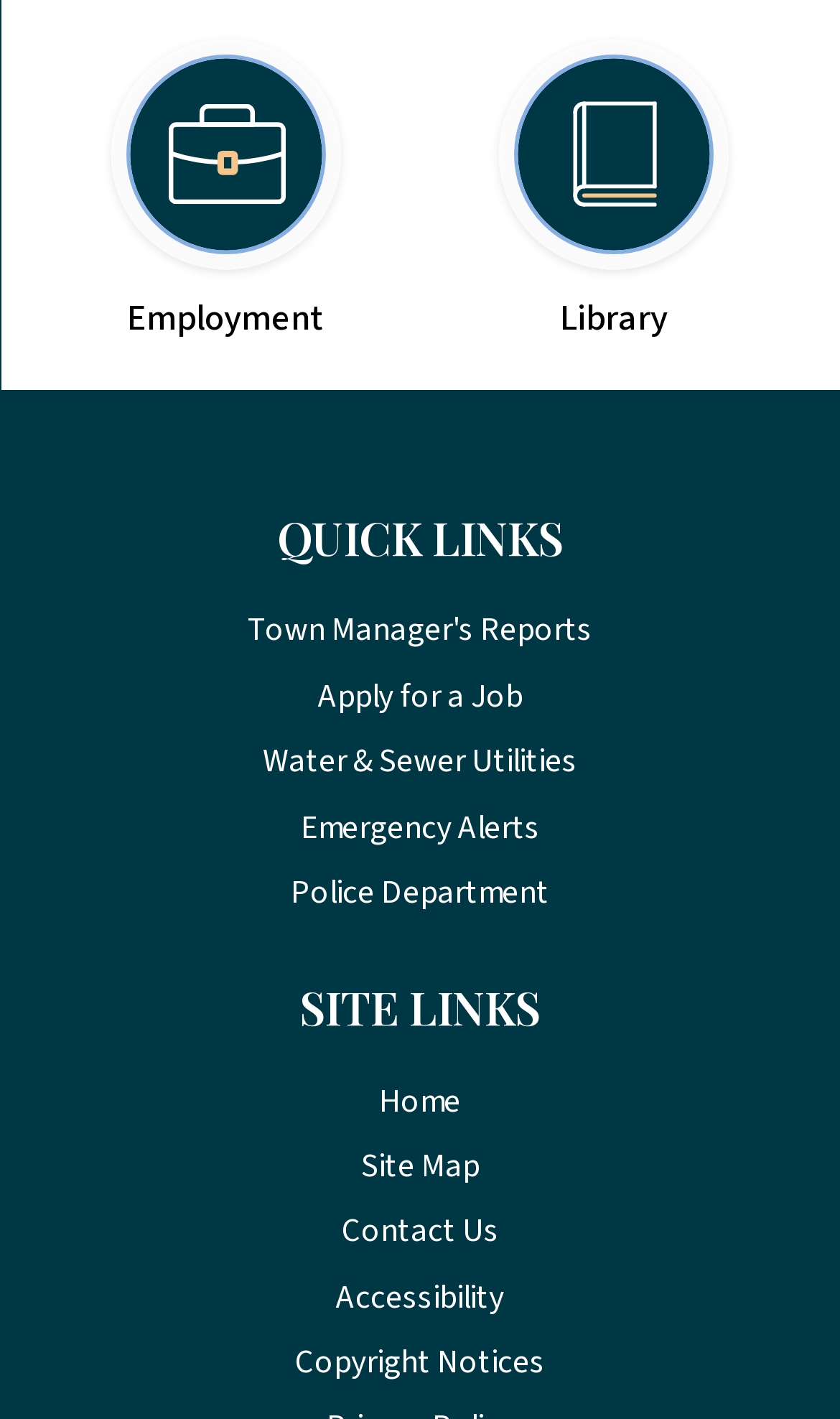Look at the image and answer the question in detail:
How many links are there under 'SITE LINKS'?

I counted the number of links under the 'SITE LINKS' heading and found that there are 5 links, which are 'Home', 'Site Map', 'Contact Us', 'Accessibility', and 'Copyright Notices'.